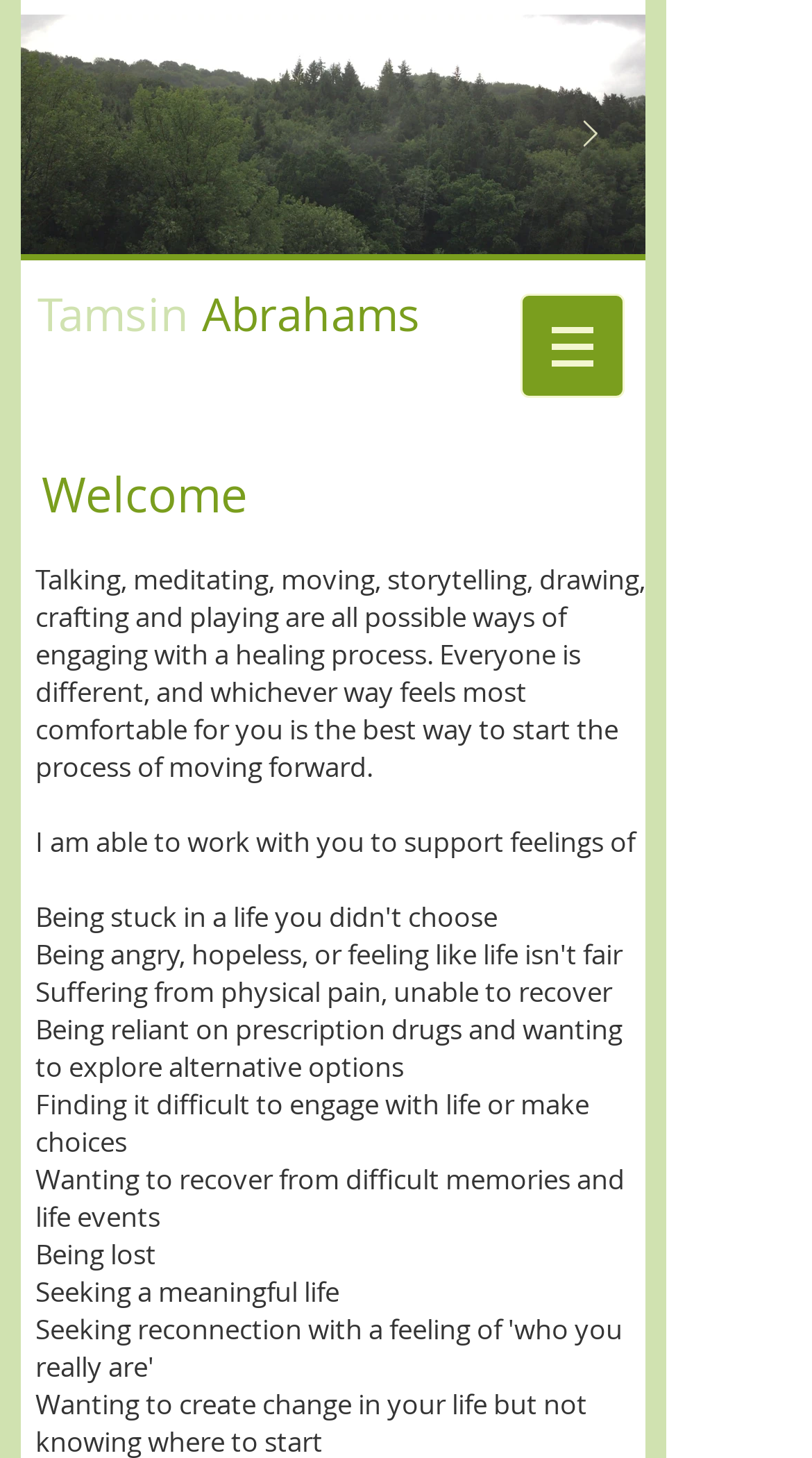What is the tone of the therapist's message?
Refer to the screenshot and answer in one word or phrase.

Supportive